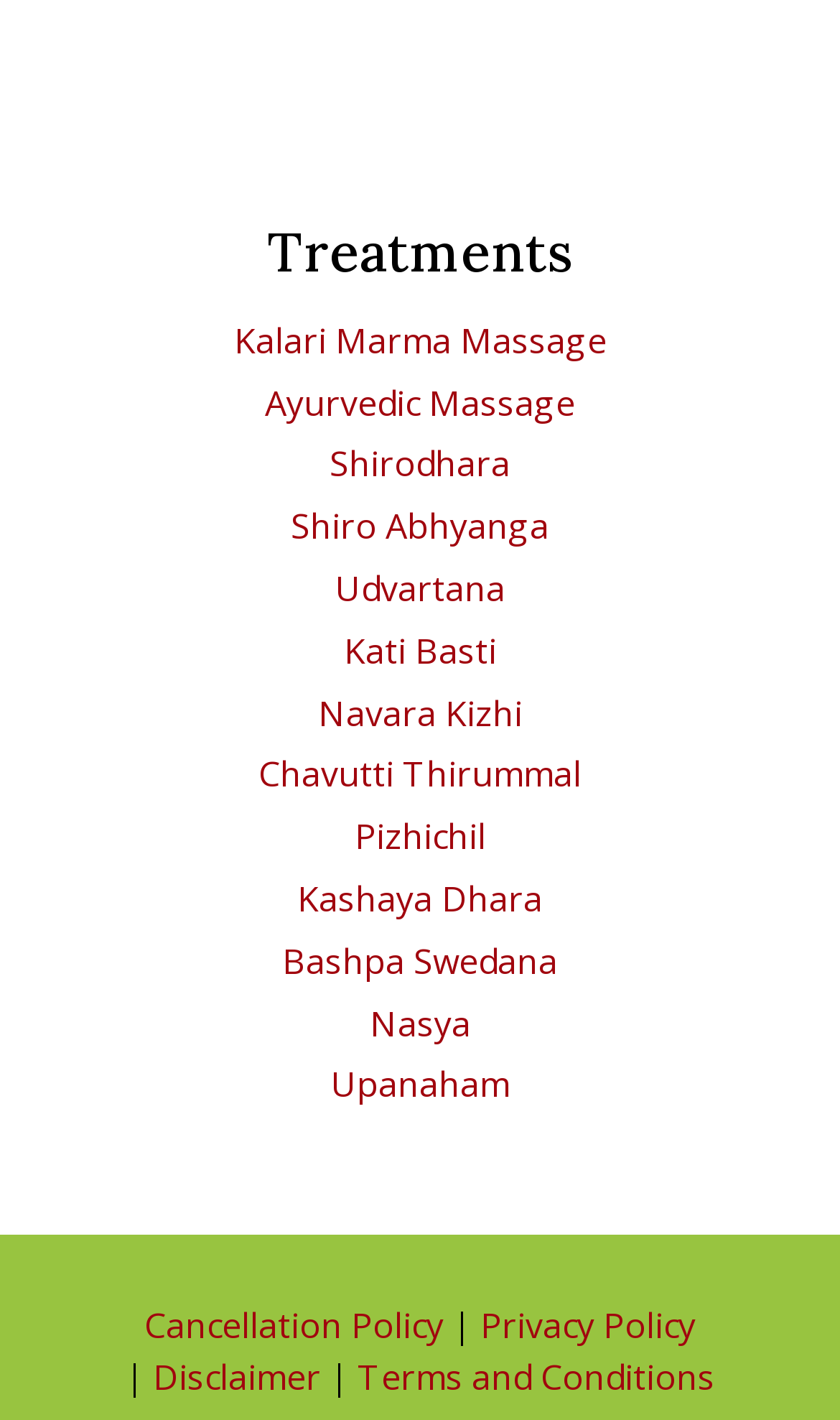Extract the bounding box coordinates of the UI element described: "Privacy Policy". Provide the coordinates in the format [left, top, right, bottom] with values ranging from 0 to 1.

[0.572, 0.917, 0.828, 0.95]